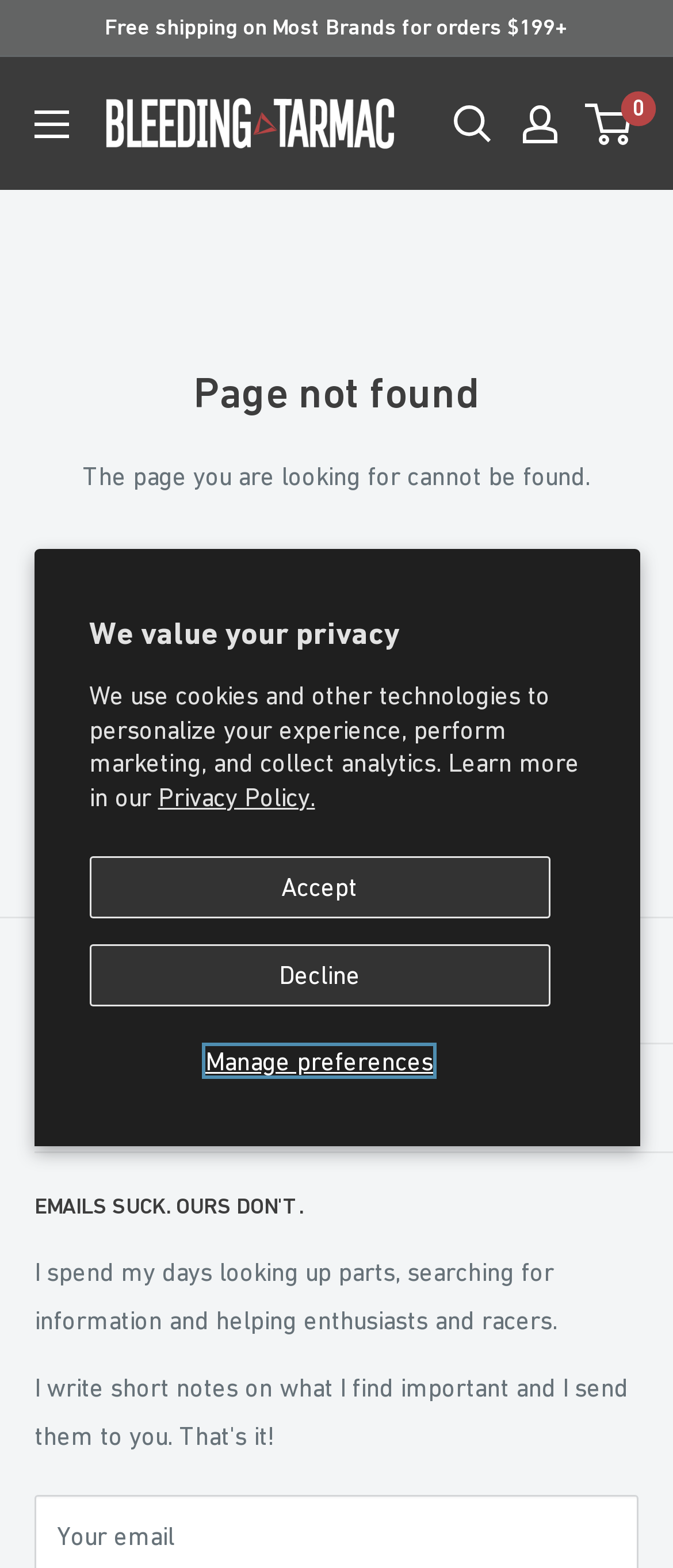Find the bounding box coordinates for the area that must be clicked to perform this action: "Search for Bleeding Tarmac".

[0.154, 0.051, 0.59, 0.107]